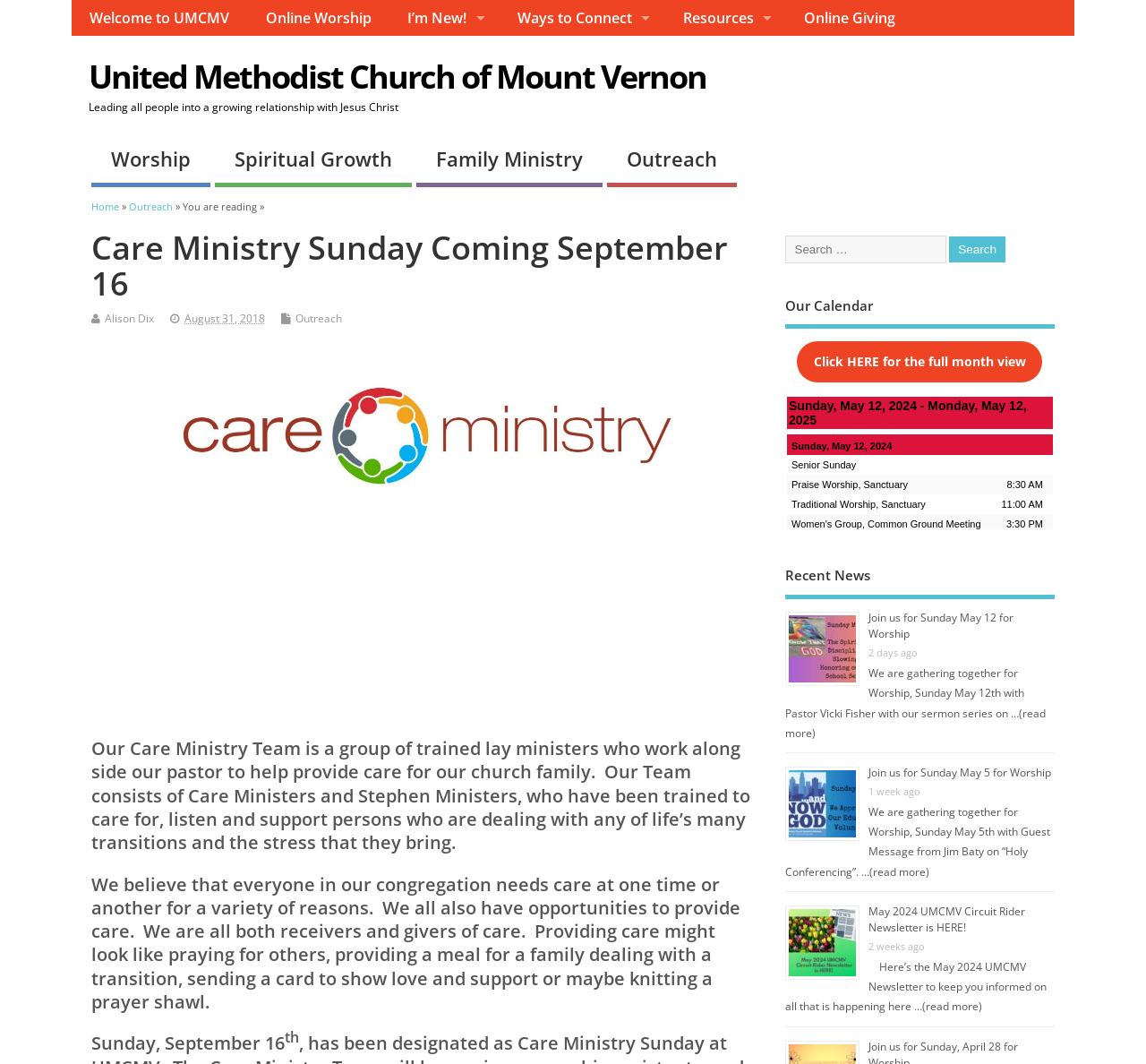Locate the bounding box coordinates of the element that should be clicked to execute the following instruction: "Read more about 'Join us for Sunday May 12 for Worship'".

[0.685, 0.663, 0.912, 0.696]